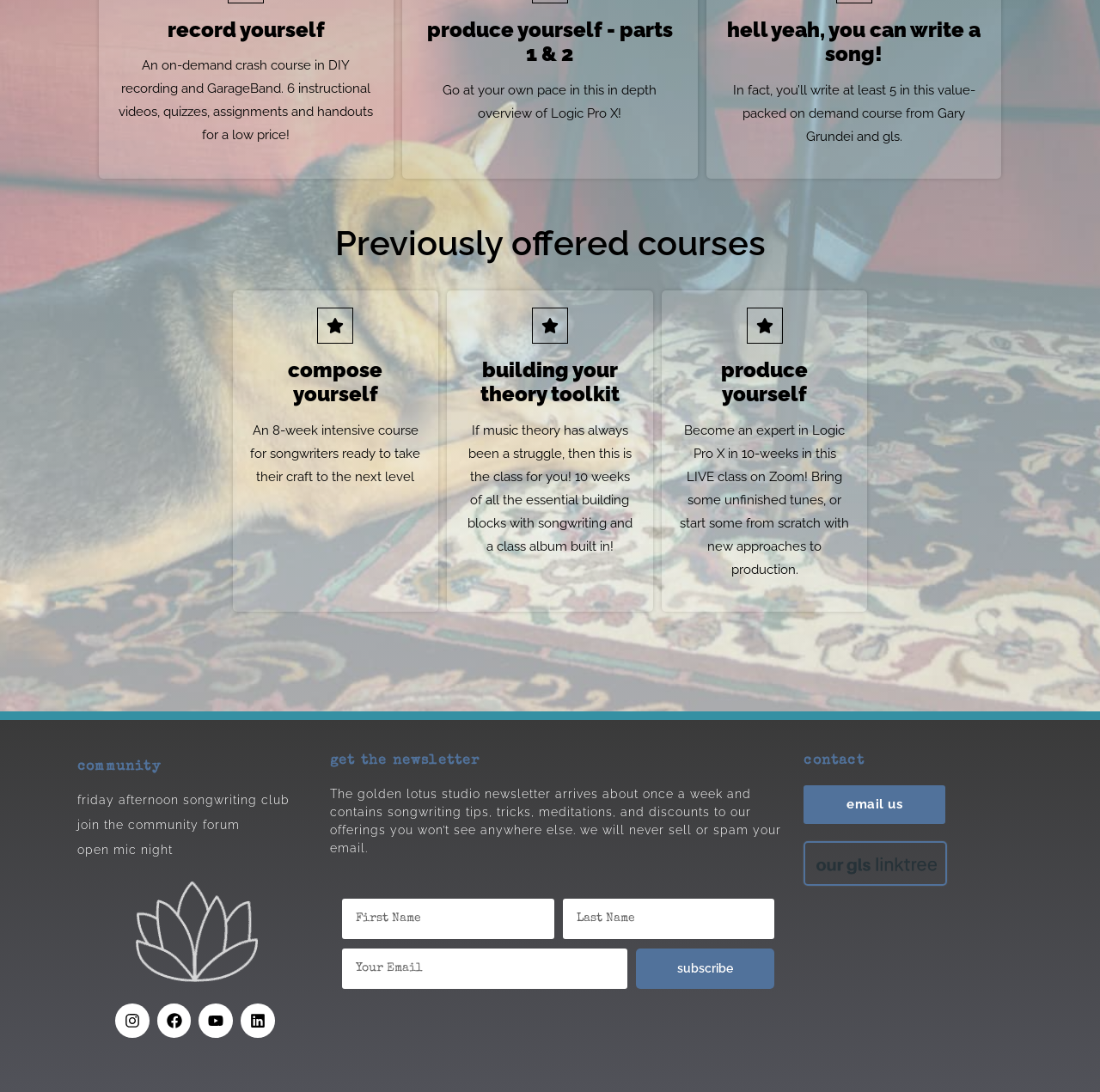Please identify the bounding box coordinates of the area that needs to be clicked to follow this instruction: "Click on 'email us'".

[0.731, 0.719, 0.86, 0.754]